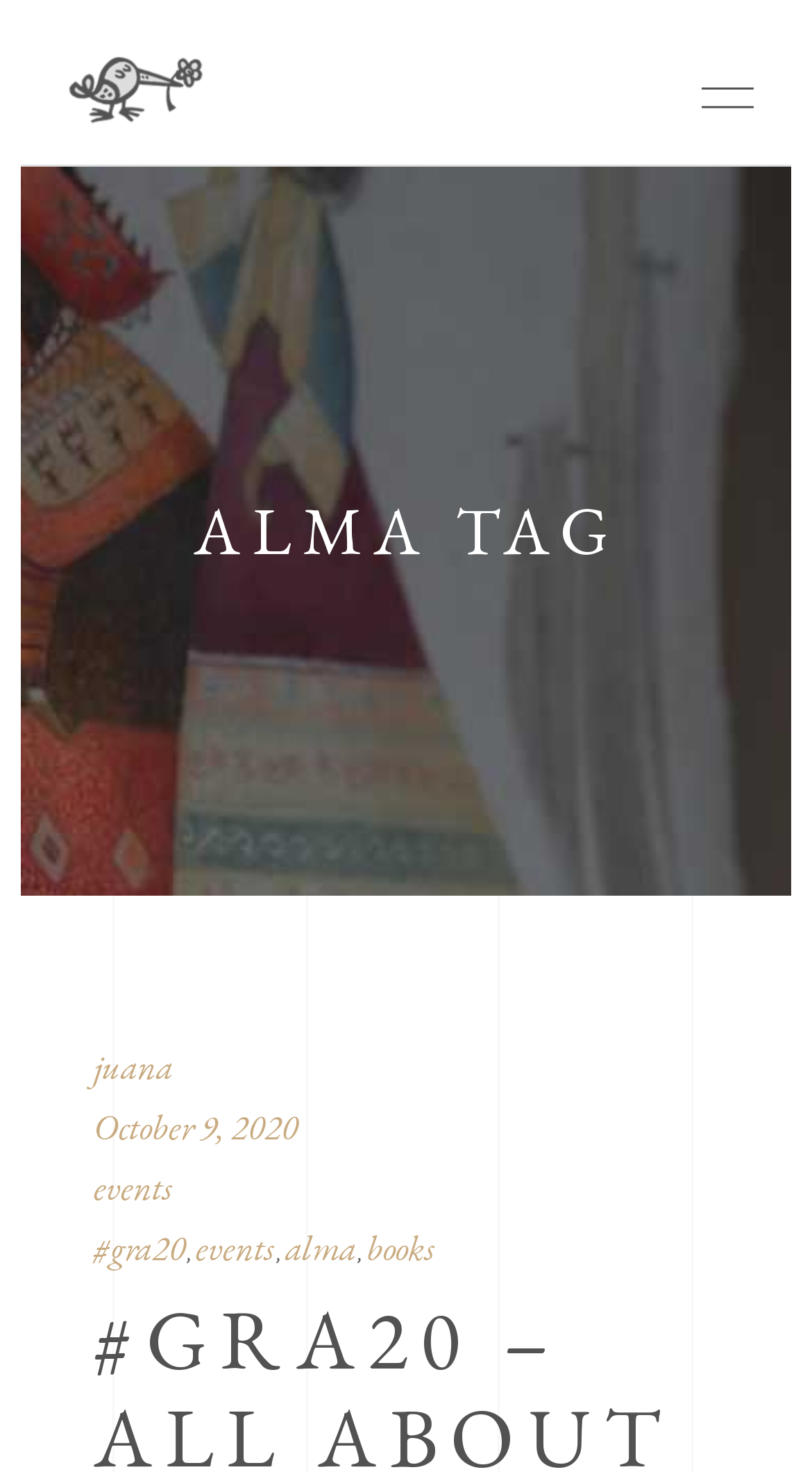Show the bounding box coordinates for the HTML element described as: "books".

[0.451, 0.831, 0.536, 0.863]